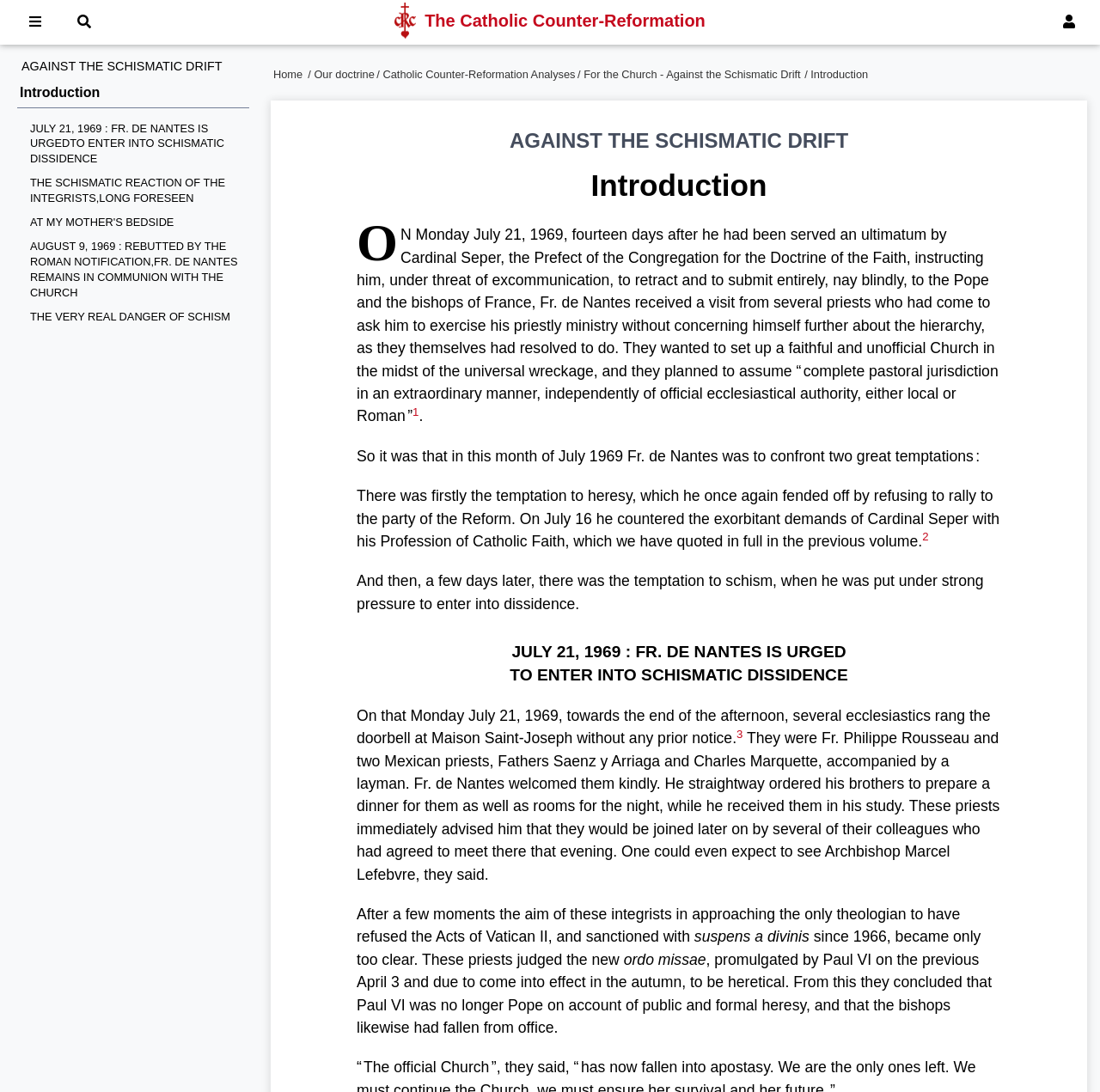Generate a thorough explanation of the webpage's elements.

The webpage is about the Catholic Counter-Reformation, specifically focusing on the events surrounding Fr. de Nantes in 1969. At the top of the page, there are three links with icons, followed by an image of the CRC logo. Below the logo, there is a heading that reads "The Catholic Counter-Reformation." 

On the left side of the page, there is a list of links, including "AGAINST THE SCHISMATIC DRIFT," "Introduction," and several dates related to Fr. de Nantes. These links are positioned vertically, with the earliest date at the top and the latest at the bottom.

In the main content area, there is a heading that reads "AGAINST THE SCHISMATIC DRIFT" followed by a series of paragraphs describing the events of July 1969. The text explains how Fr. de Nantes was approached by several priests who wanted him to exercise his priestly ministry without concerning himself with the hierarchy. The priests planned to set up a faithful and unofficial Church, assuming "complete pastoral jurisdiction in an extraordinary manner, independently of official ecclesiastical authority, either local or Roman."

The text continues to describe Fr. de Nantes' response to this proposal, including his refusal to rally to the party of the Reform and his Profession of Catholic Faith. There are also links to footnotes, denoted by superscript numbers, scattered throughout the text.

On the right side of the page, there is a navigation menu with links to "Home," "Our doctrine," "Catholic Counter-Reformation Analyses," and "For the Church - Against the Schismatic Drift." The menu is positioned vertically, with the links spaced evenly apart.

Overall, the webpage is densely packed with text, with a focus on describing the events and ideas surrounding Fr. de Nantes and the Catholic Counter-Reformation.